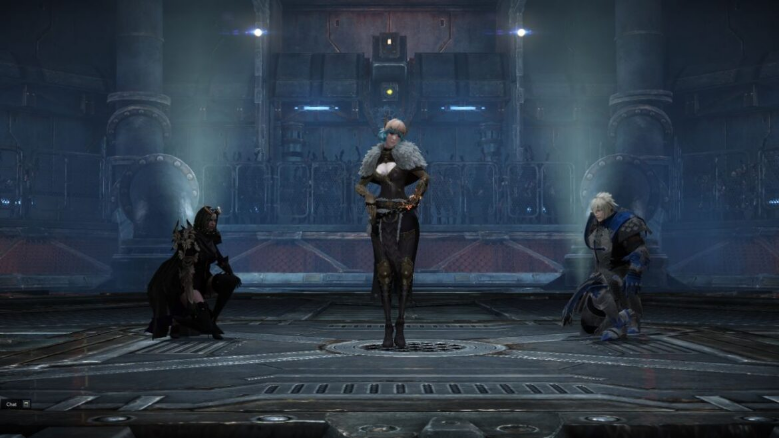Refer to the screenshot and answer the following question in detail:
What is the purpose of the characters' actions in the laboratory?

The characters' actions in the laboratory are focused on teamwork and strategy, which is crucial for leveling up the lab to higher tiers within the game 'Lost Ark'.